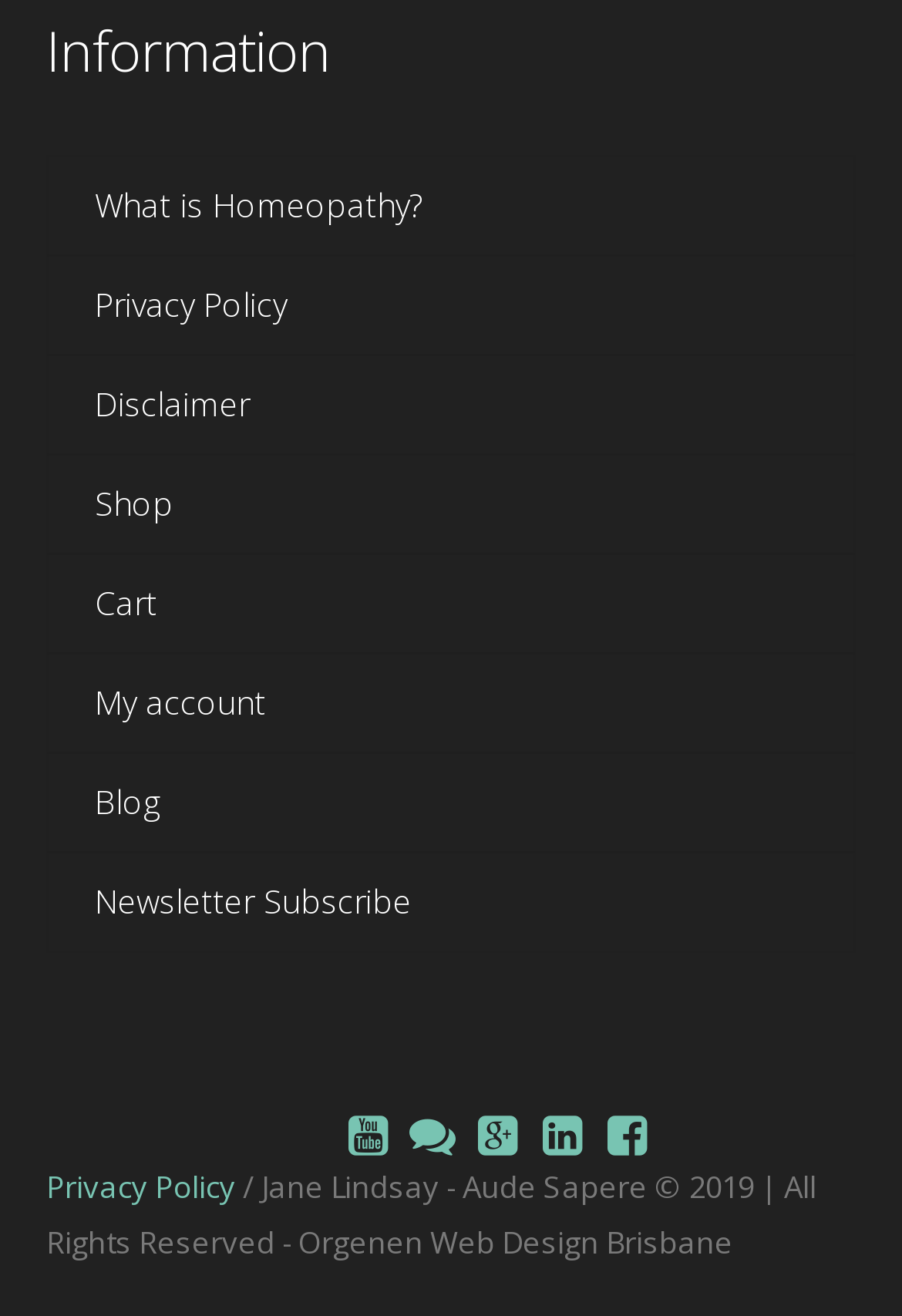What is the last link in the main menu?
Please look at the screenshot and answer in one word or a short phrase.

Newsletter Subscribe